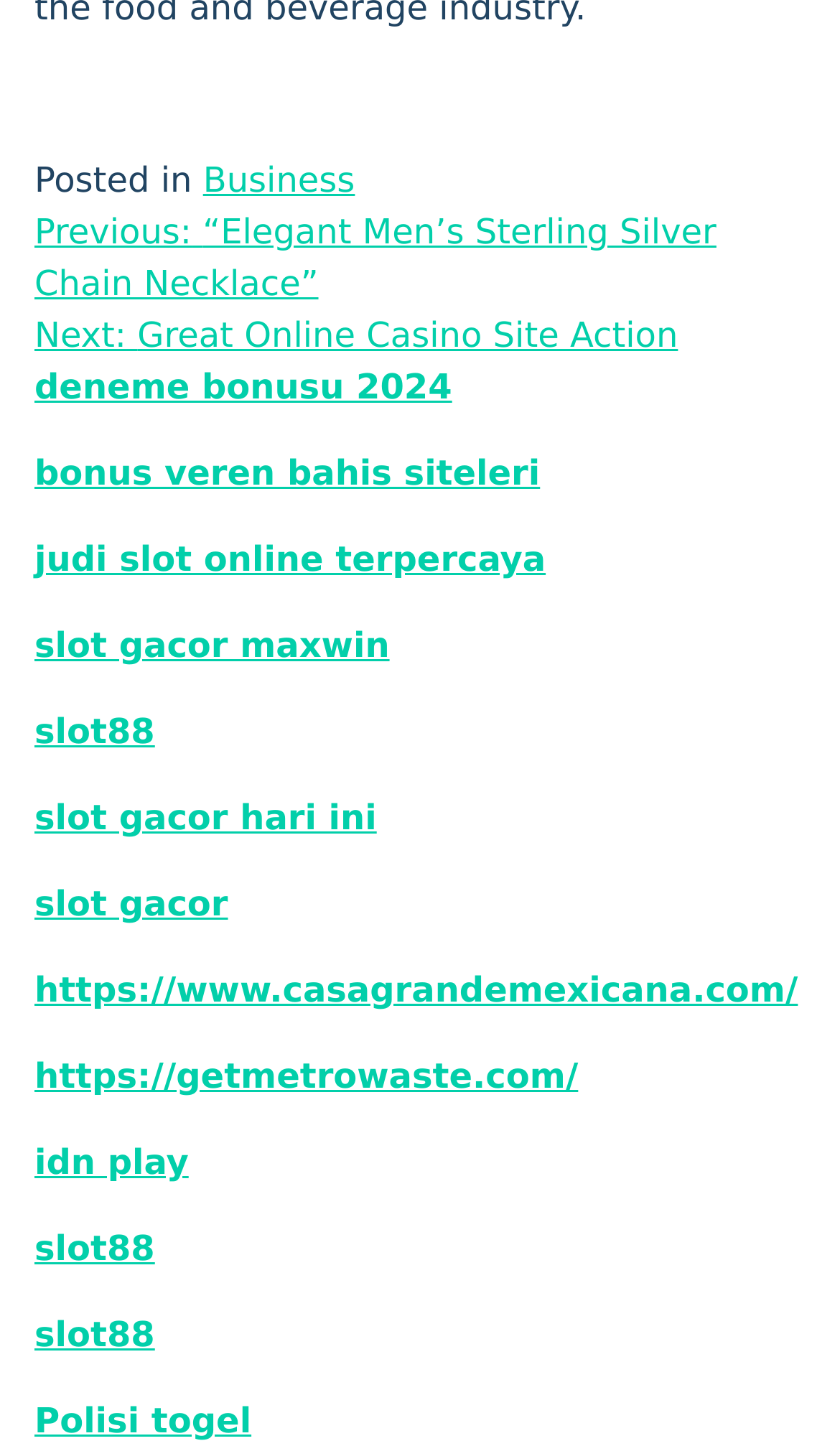Kindly determine the bounding box coordinates of the area that needs to be clicked to fulfill this instruction: "Click on 'Previous: “Elegant Men’s Sterling Silver Chain Necklace”'".

[0.041, 0.147, 0.853, 0.211]